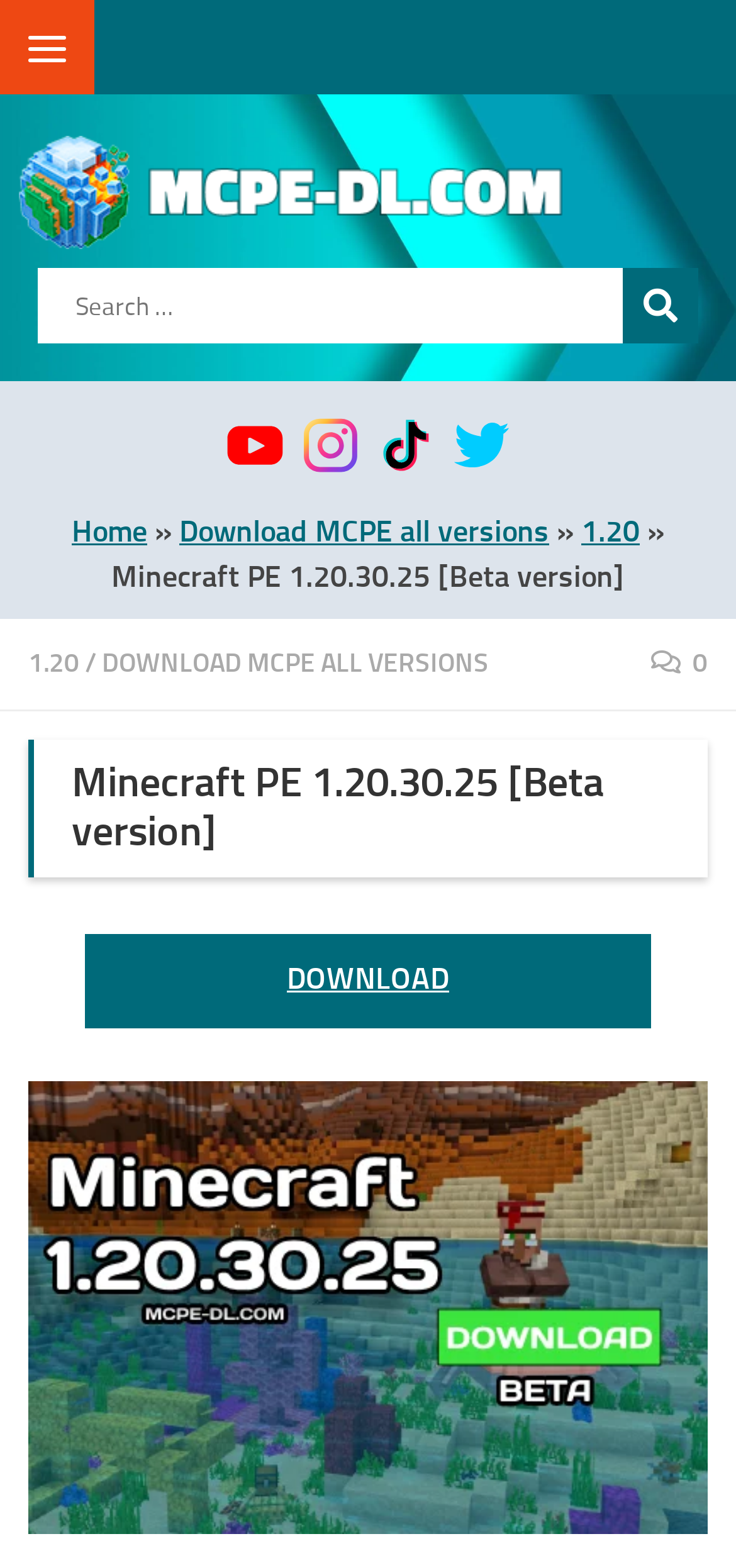Given the element description Skip to content, identify the bounding box coordinates for the UI element on the webpage screenshot. The format should be (top-left x, top-left y, bottom-right x, bottom-right y), with values between 0 and 1.

[0.01, 0.005, 0.397, 0.063]